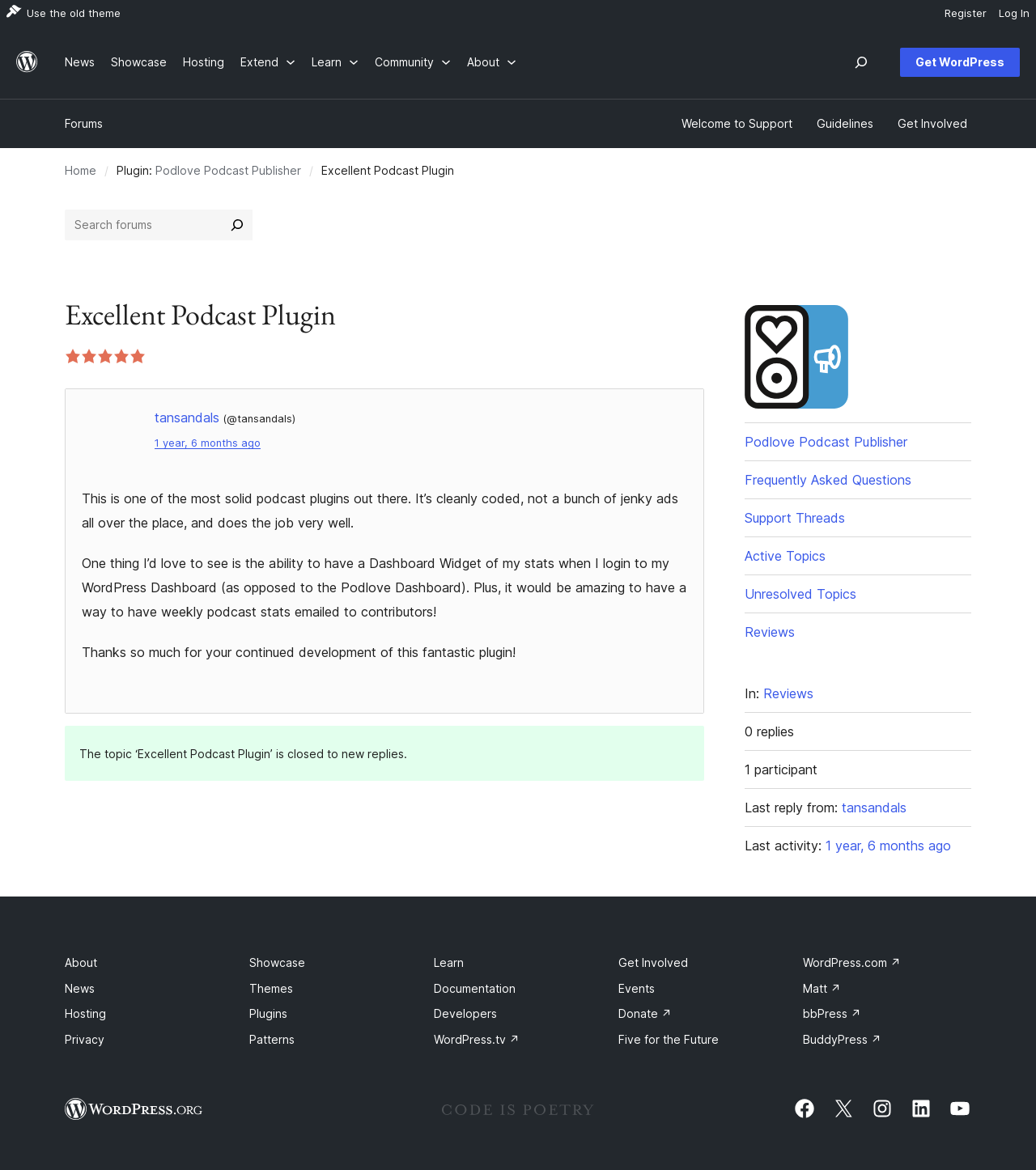Please determine the bounding box coordinates of the area that needs to be clicked to complete this task: 'Click the Post Comment button'. The coordinates must be four float numbers between 0 and 1, formatted as [left, top, right, bottom].

None